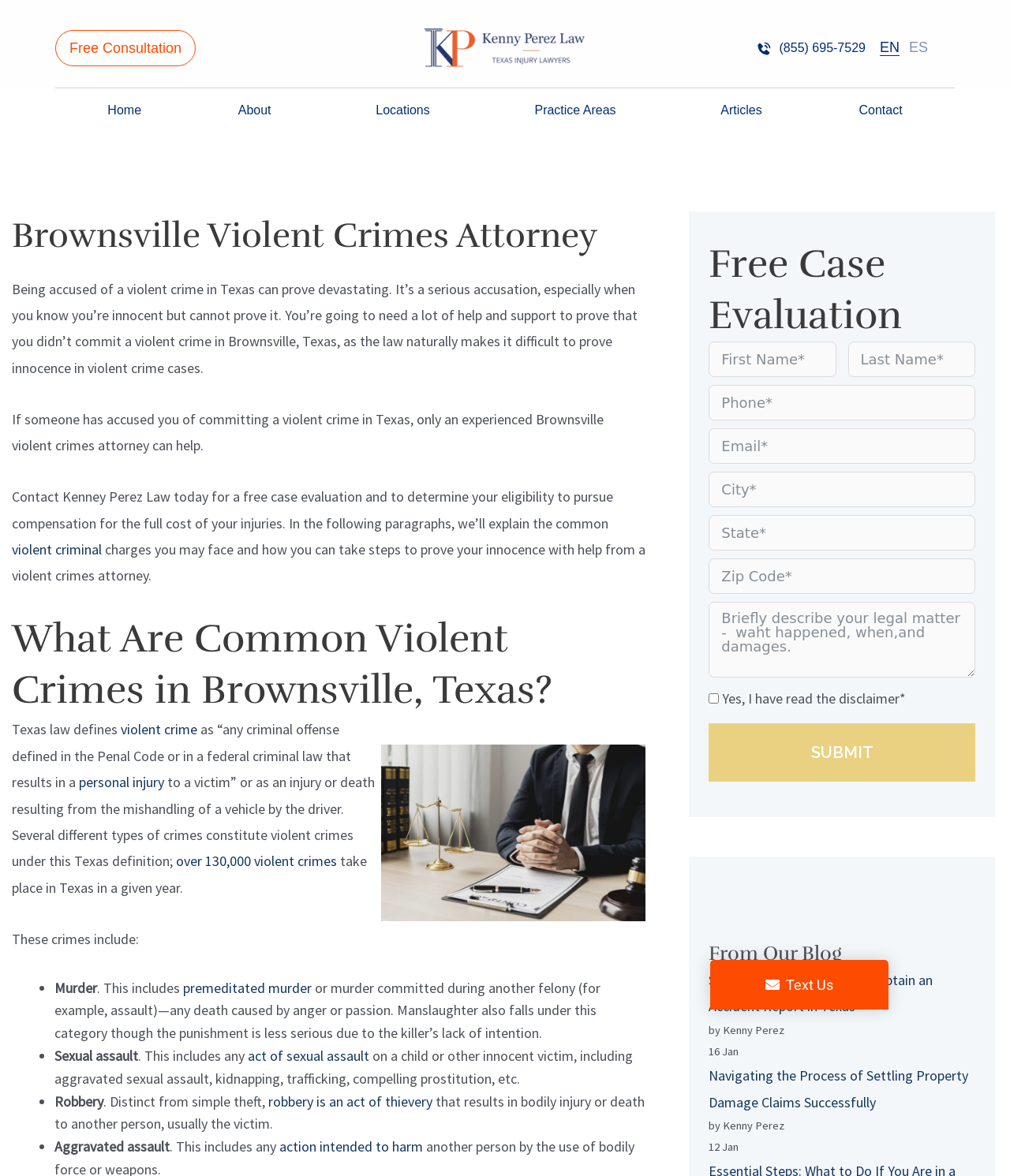Respond to the question below with a single word or phrase:
What is the language currently selected on the webpage?

English